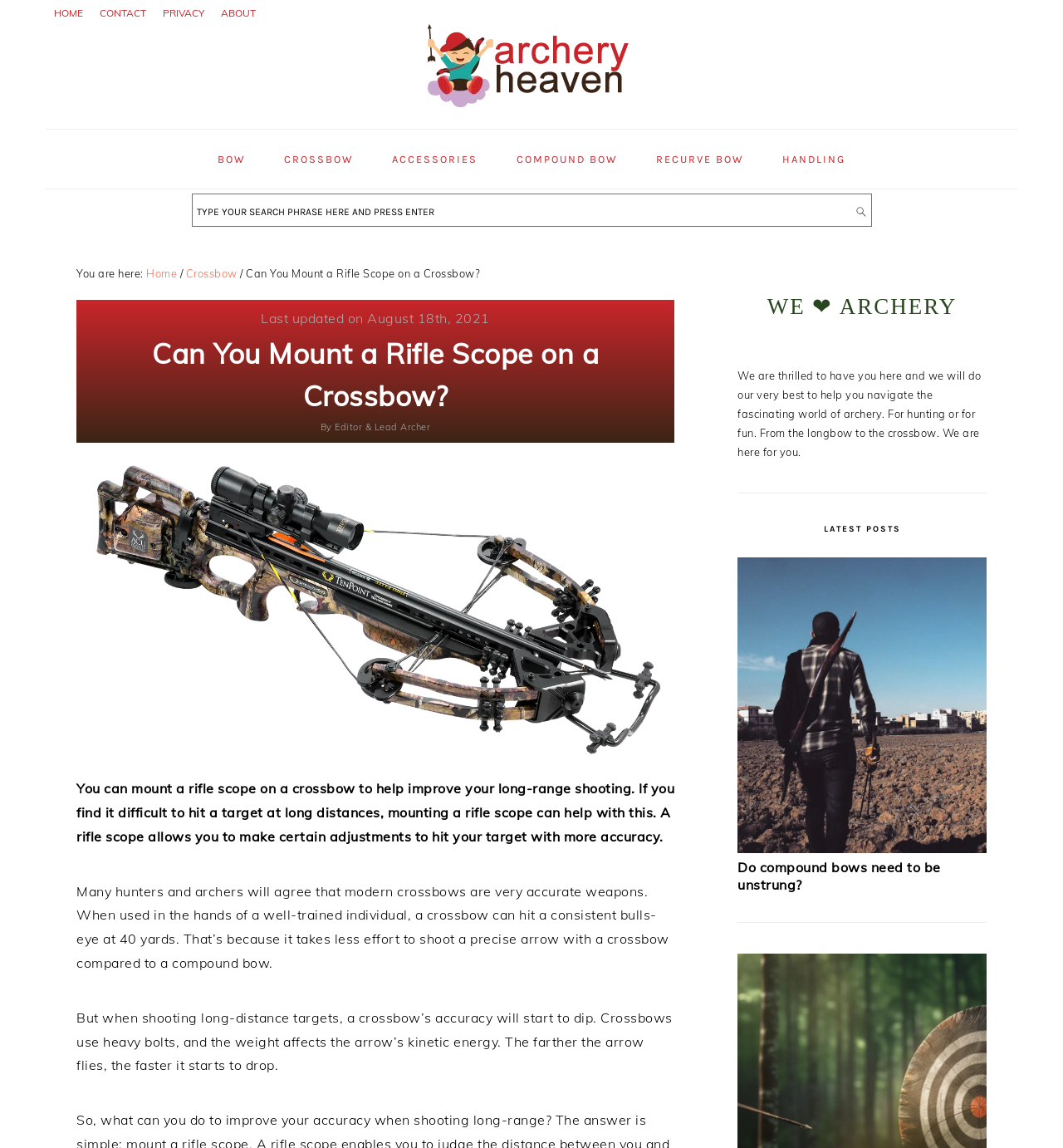Identify the bounding box coordinates for the UI element described as: "Compound Bow". The coordinates should be provided as four floats between 0 and 1: [left, top, right, bottom].

[0.47, 0.118, 0.597, 0.159]